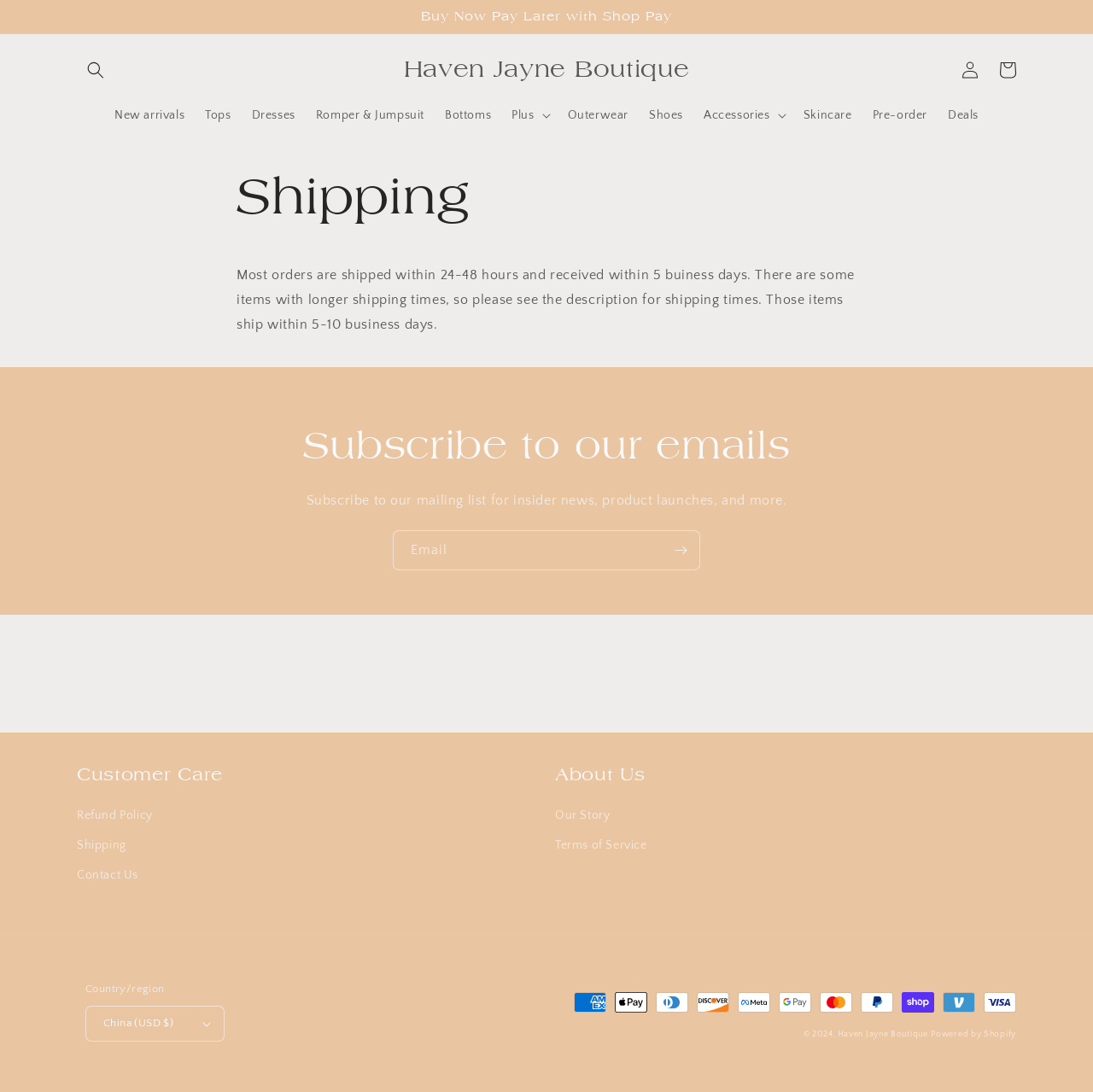Based on the image, provide a detailed and complete answer to the question: 
What is the name of the company powering the website?

The webpage footer contains a link that says 'Powered by Shopify', indicating that the website is powered by Shopify.